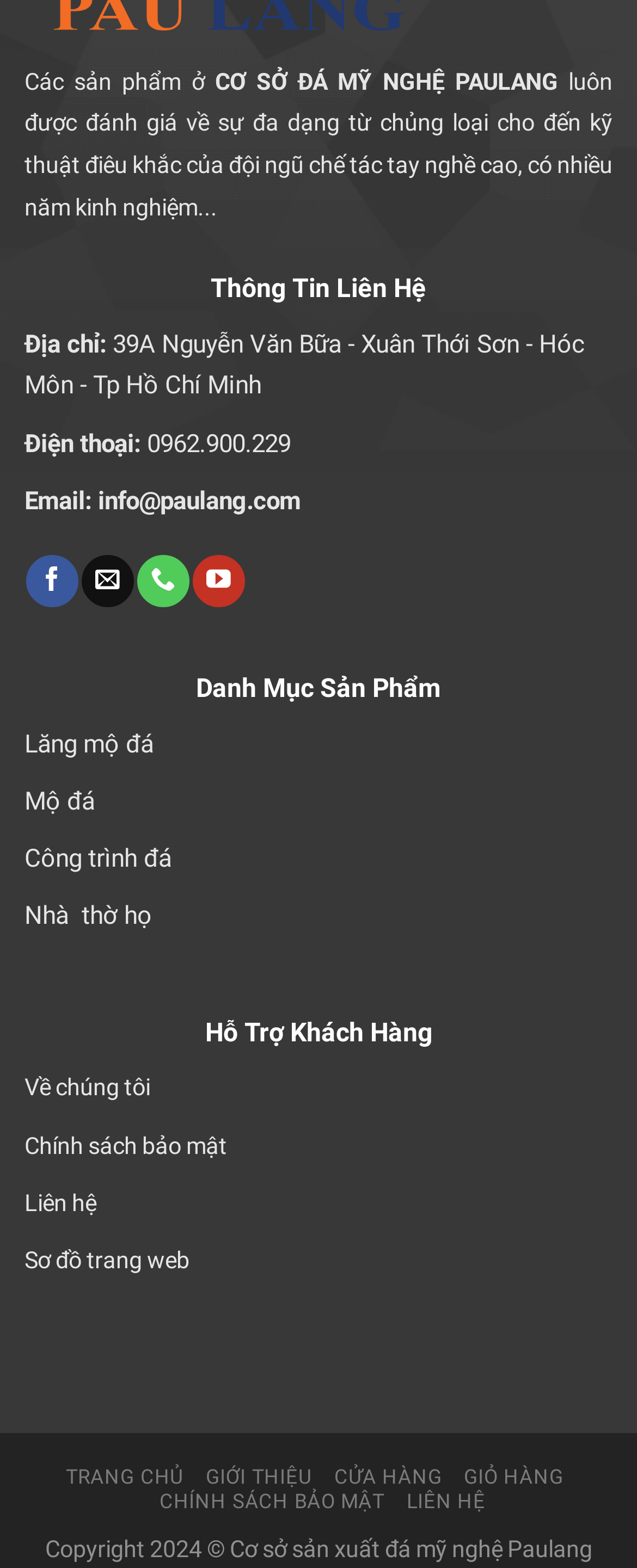Please identify the bounding box coordinates of the area that needs to be clicked to fulfill the following instruction: "Go to homepage."

[0.103, 0.935, 0.289, 0.95]